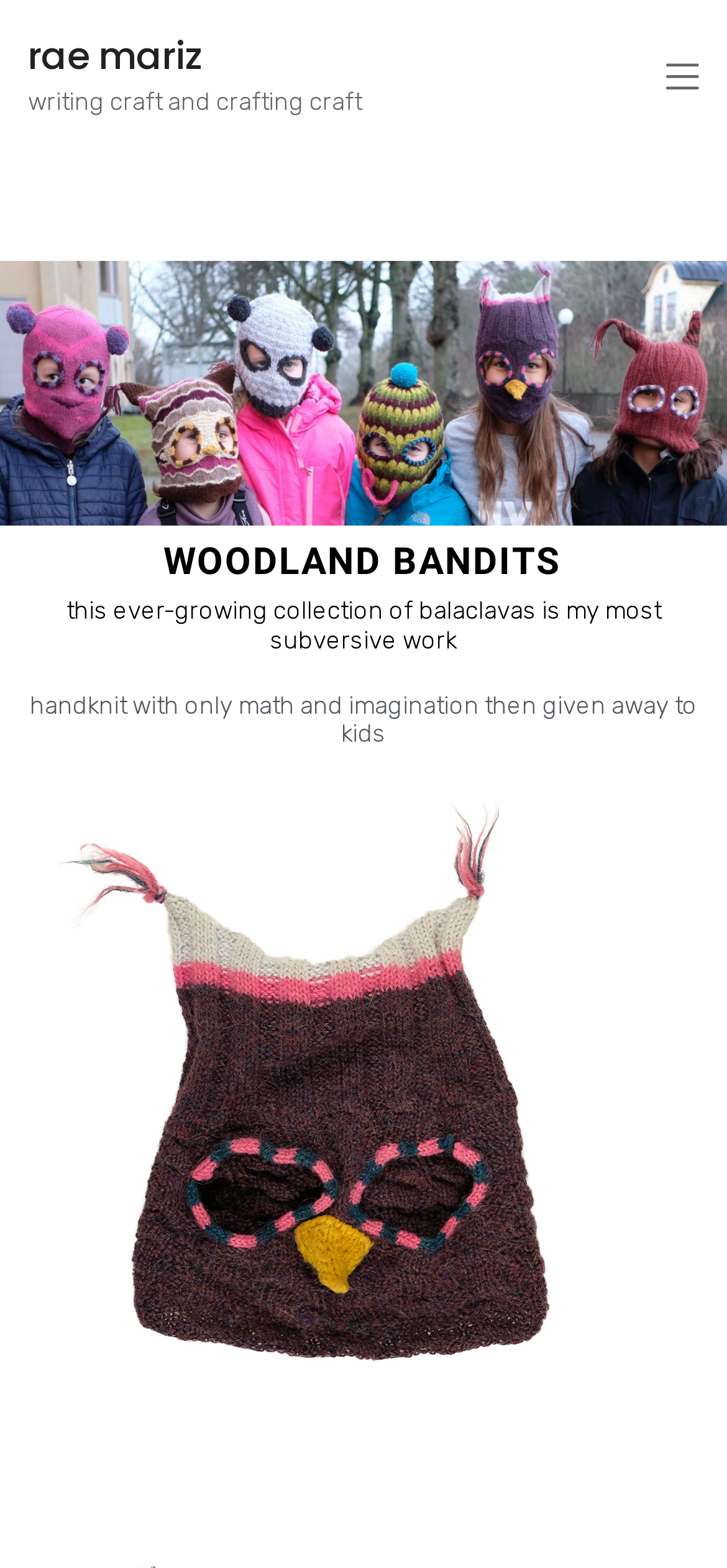What is the purpose of the balaclavas?
Examine the image closely and answer the question with as much detail as possible.

The static text on the webpage says 'handknit with only math and imagination then given away to kids'. This suggests that the purpose of the balaclavas is to be given away to kids.